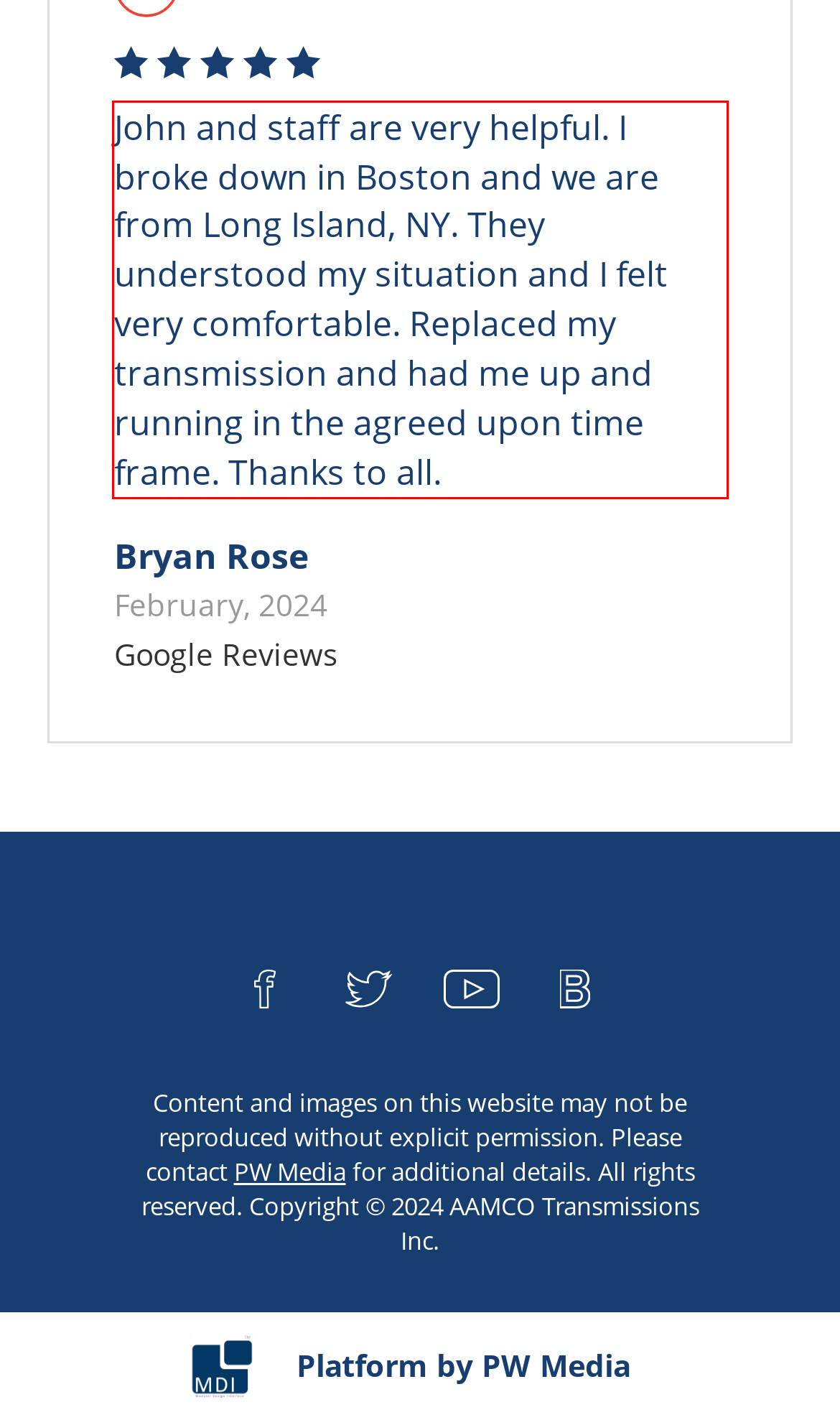You have a screenshot of a webpage where a UI element is enclosed in a red rectangle. Perform OCR to capture the text inside this red rectangle.

John and staff are very helpful. I broke down in Boston and we are from Long Island, NY. They understood my situation and I felt very comfortable. Replaced my transmission and had me up and running in the agreed upon time frame. Thanks to all.